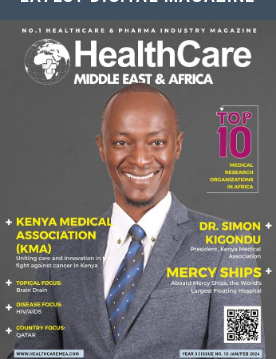Produce a meticulous caption for the image.

The image features the cover of the "HealthCare Middle East & Africa" magazine, showcasing its latest digital issue. The cover prominently displays the magazine's title at the top, along with the tagline stating it is the No. 1 healthcare and pharma industry magazine. 

In bold lettering, a highlight section titled "TOP 10 MEDICAL RESOURCE ORGANIZATIONS IN AFRICA" features notable mentions, including the Kenya Medical Association (KMA), represented by Dr. Simon Kigondus, and Mercy Ships, which is known for its humanitarian contributions to healthcare through the world’s largest floating hospital. The cover also includes graphical elements and visual designs that emphasize its focus on healthcare innovation and collaboration in the region. The overall theme reflects a commitment to advancing medical knowledge and fostering global partnerships in the healthcare industry.